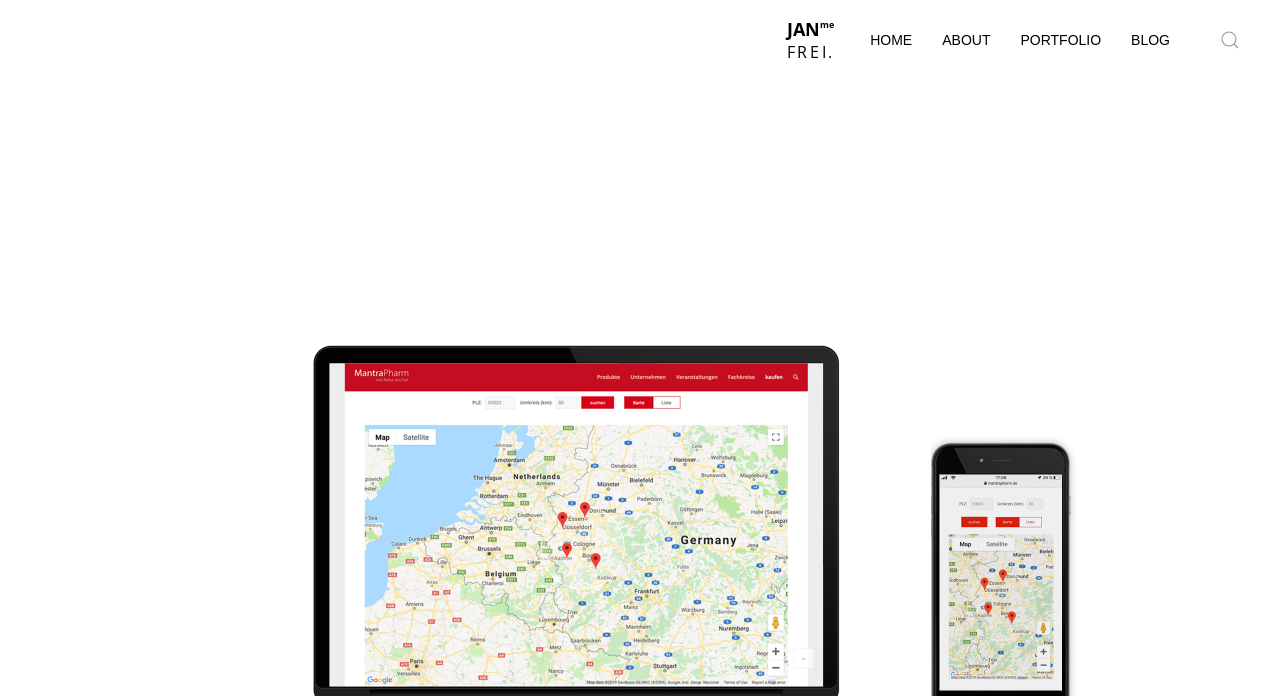Please provide the main heading of the webpage content.

GEOLOCATION SEARCH FOR PHARMACEUTICAL COMPANY